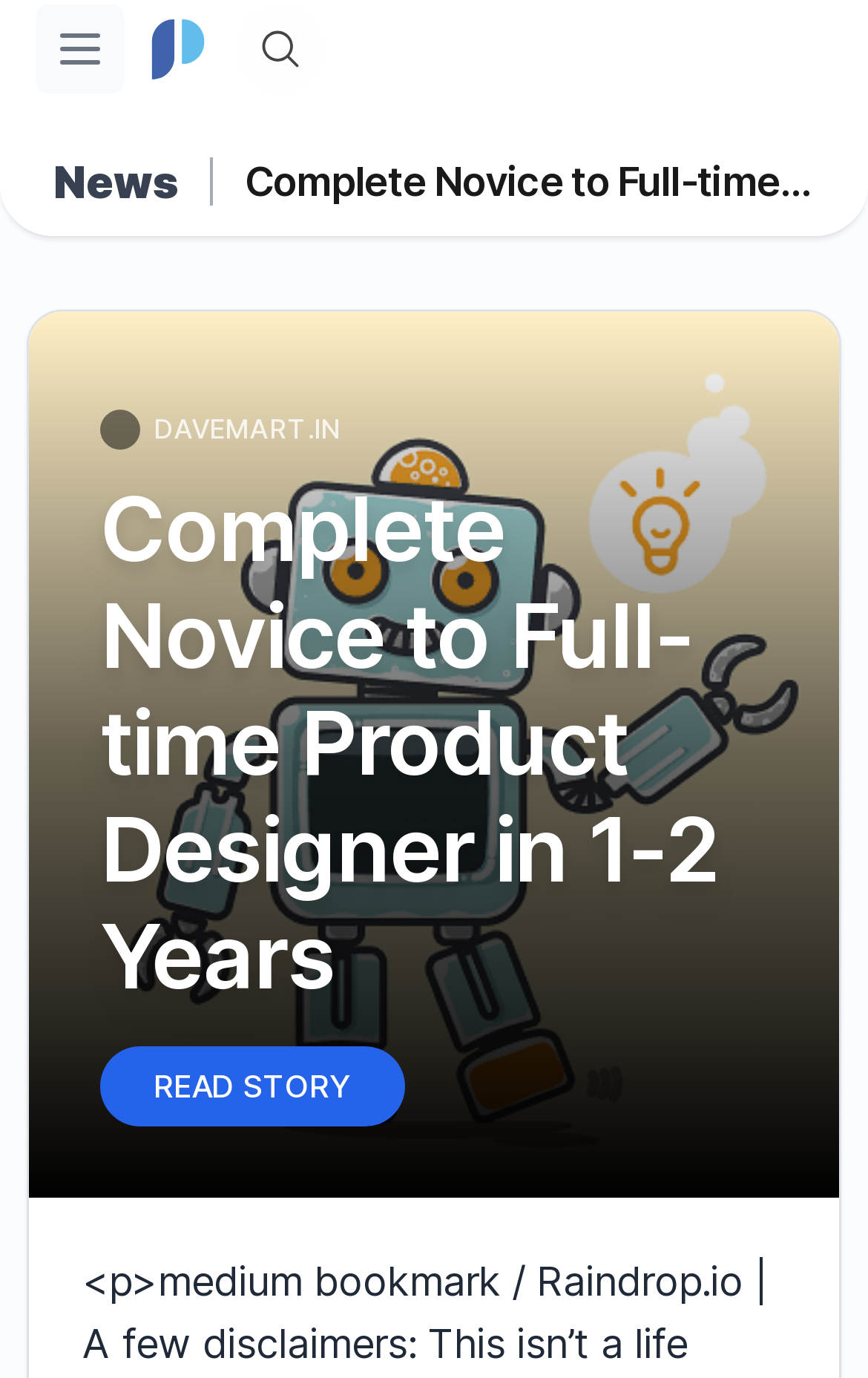Carefully examine the image and provide an in-depth answer to the question: What is the text of the call-to-action button?

I found the call-to-action button by looking at the main content area, where I saw a button with the text 'READ STORY'.